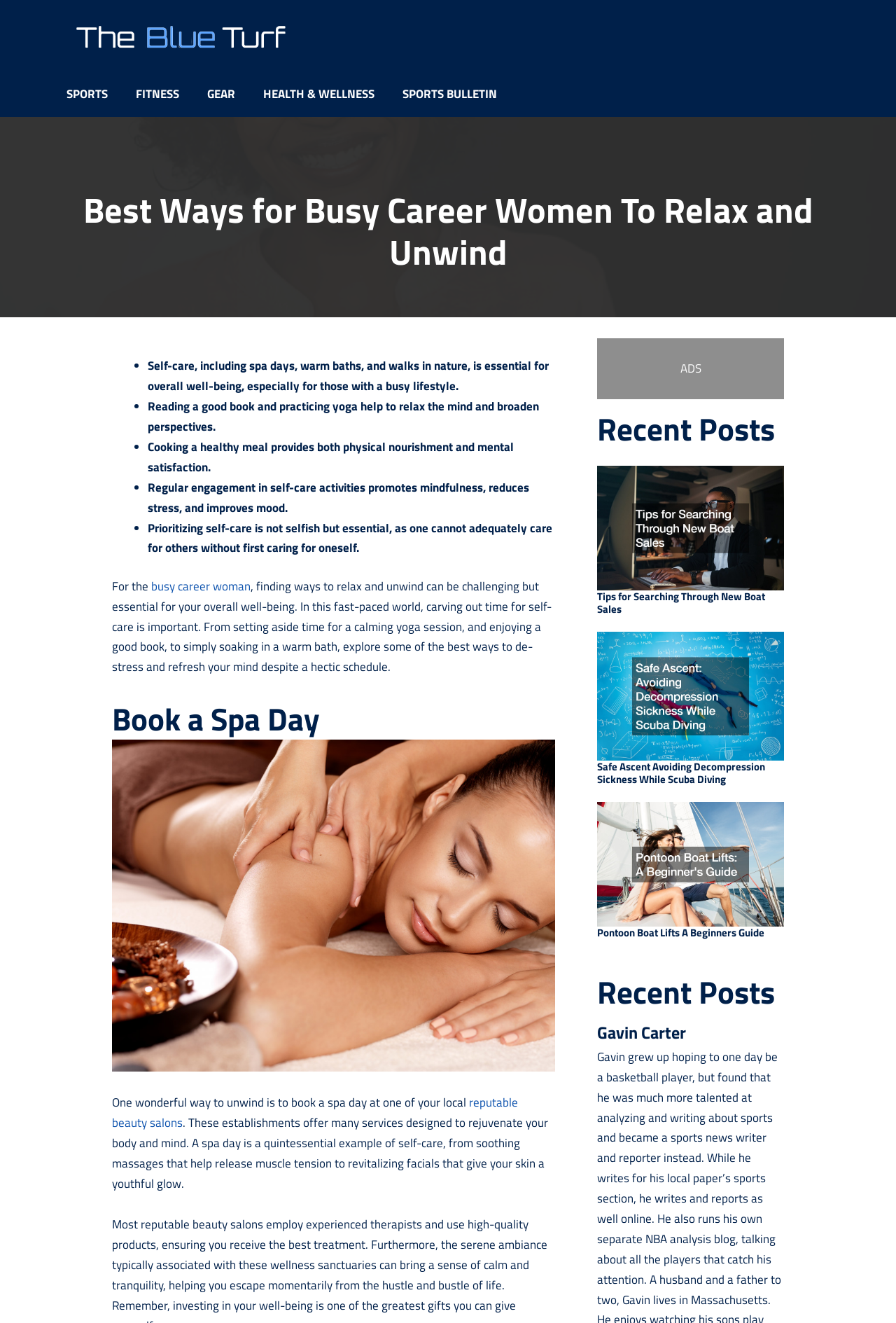Identify the bounding box of the HTML element described here: "Sports Bulletin". Provide the coordinates as four float numbers between 0 and 1: [left, top, right, bottom].

[0.434, 0.059, 0.57, 0.083]